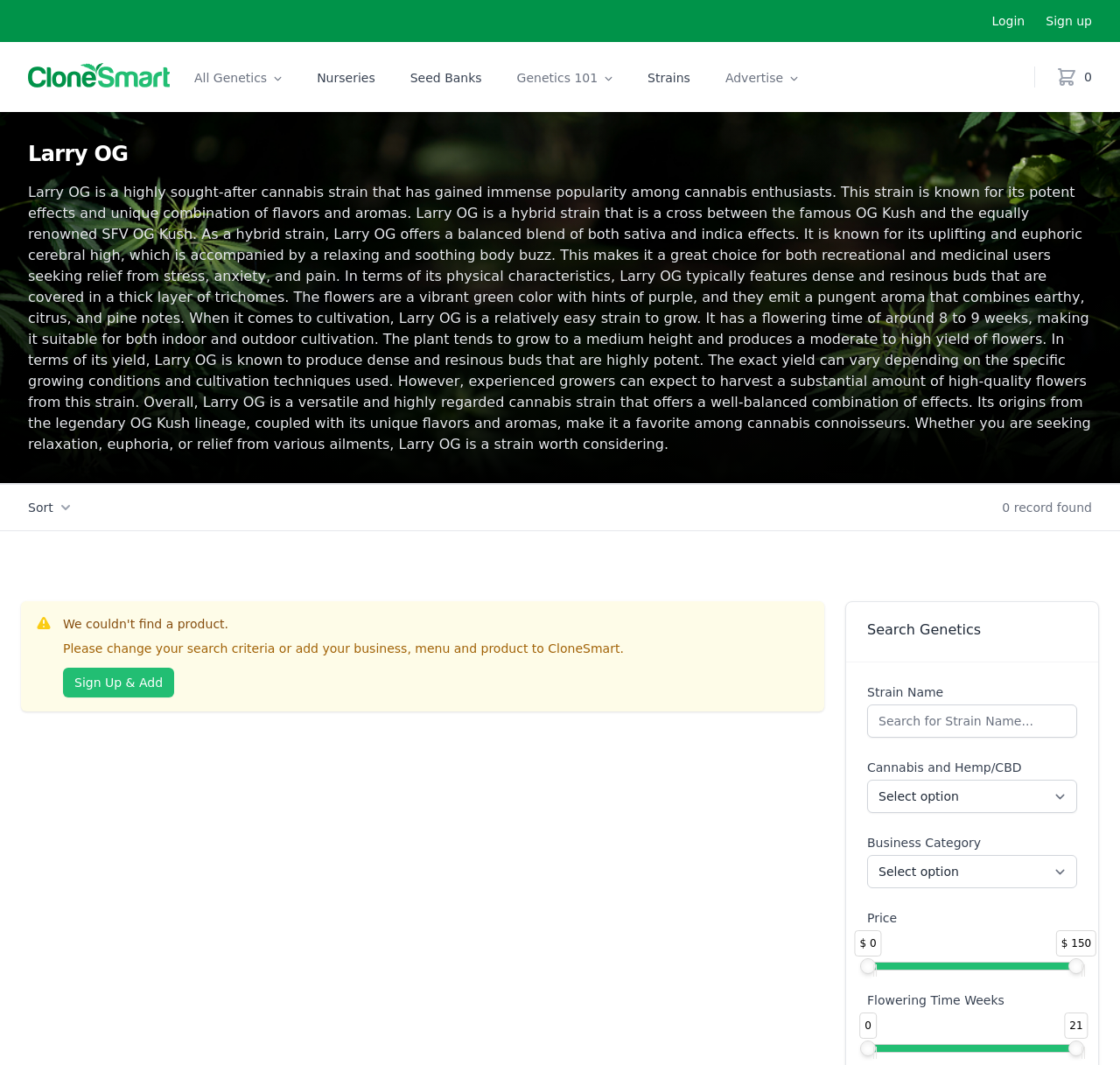Provide your answer to the question using just one word or phrase: What is the name of the cannabis strain?

Larry OG